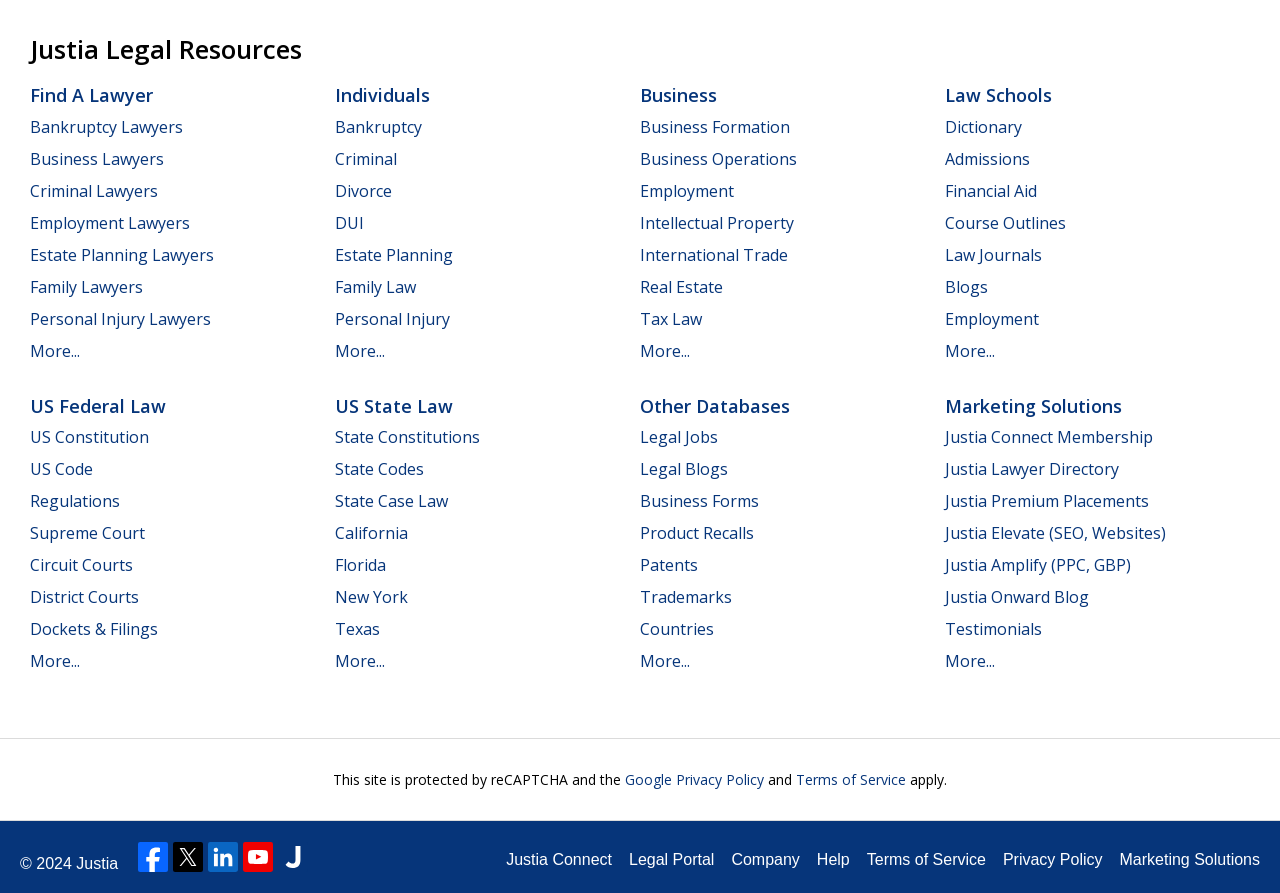Using a single word or phrase, answer the following question: 
What is the purpose of the reCAPTCHA?

To protect the site